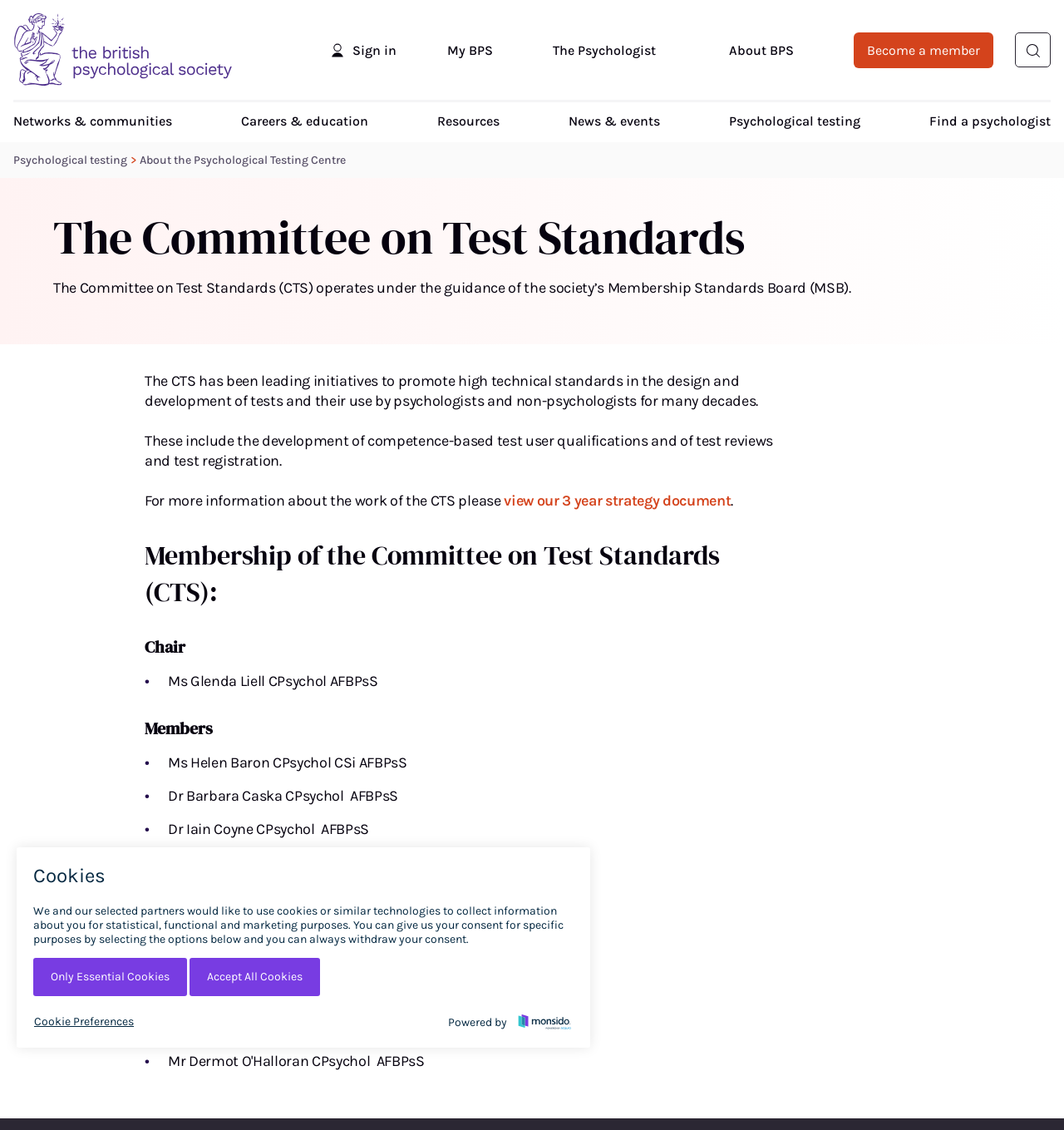Predict the bounding box for the UI component with the following description: "News".

[0.432, 0.108, 0.487, 0.145]